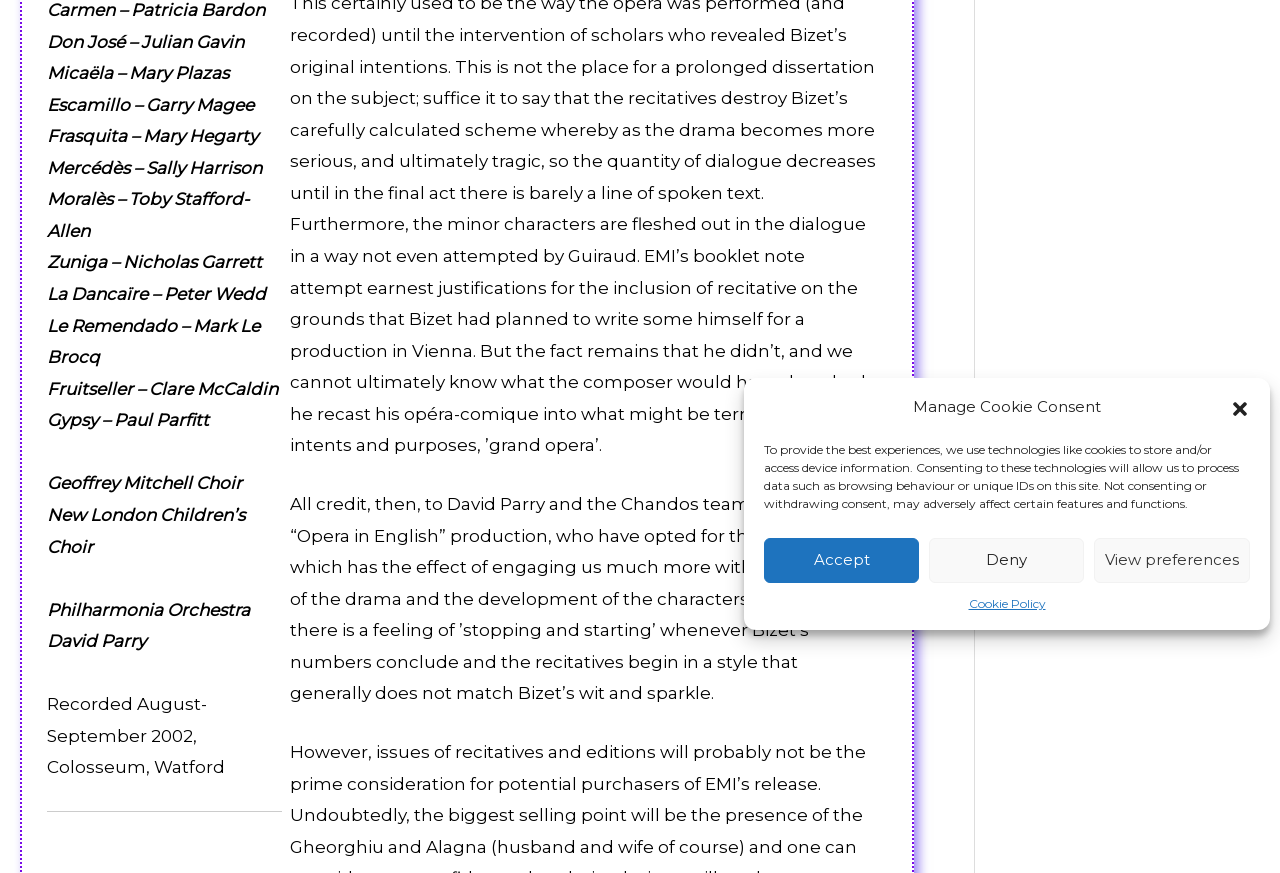Using the description: "Accept", determine the UI element's bounding box coordinates. Ensure the coordinates are in the format of four float numbers between 0 and 1, i.e., [left, top, right, bottom].

[0.597, 0.616, 0.718, 0.667]